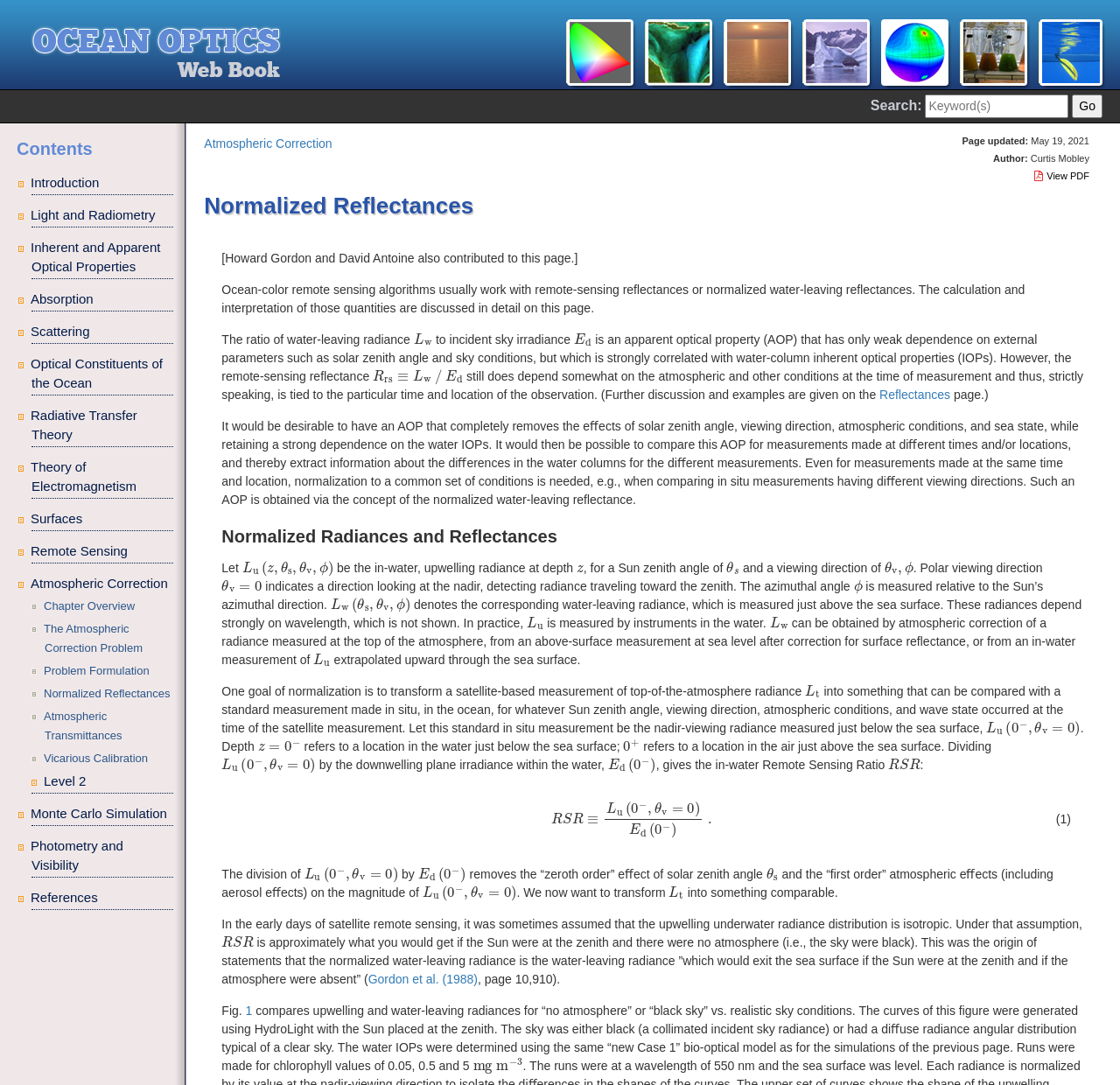Find the bounding box coordinates of the element to click in order to complete this instruction: "View PDF". The bounding box coordinates must be four float numbers between 0 and 1, denoted as [left, top, right, bottom].

[0.924, 0.157, 0.973, 0.167]